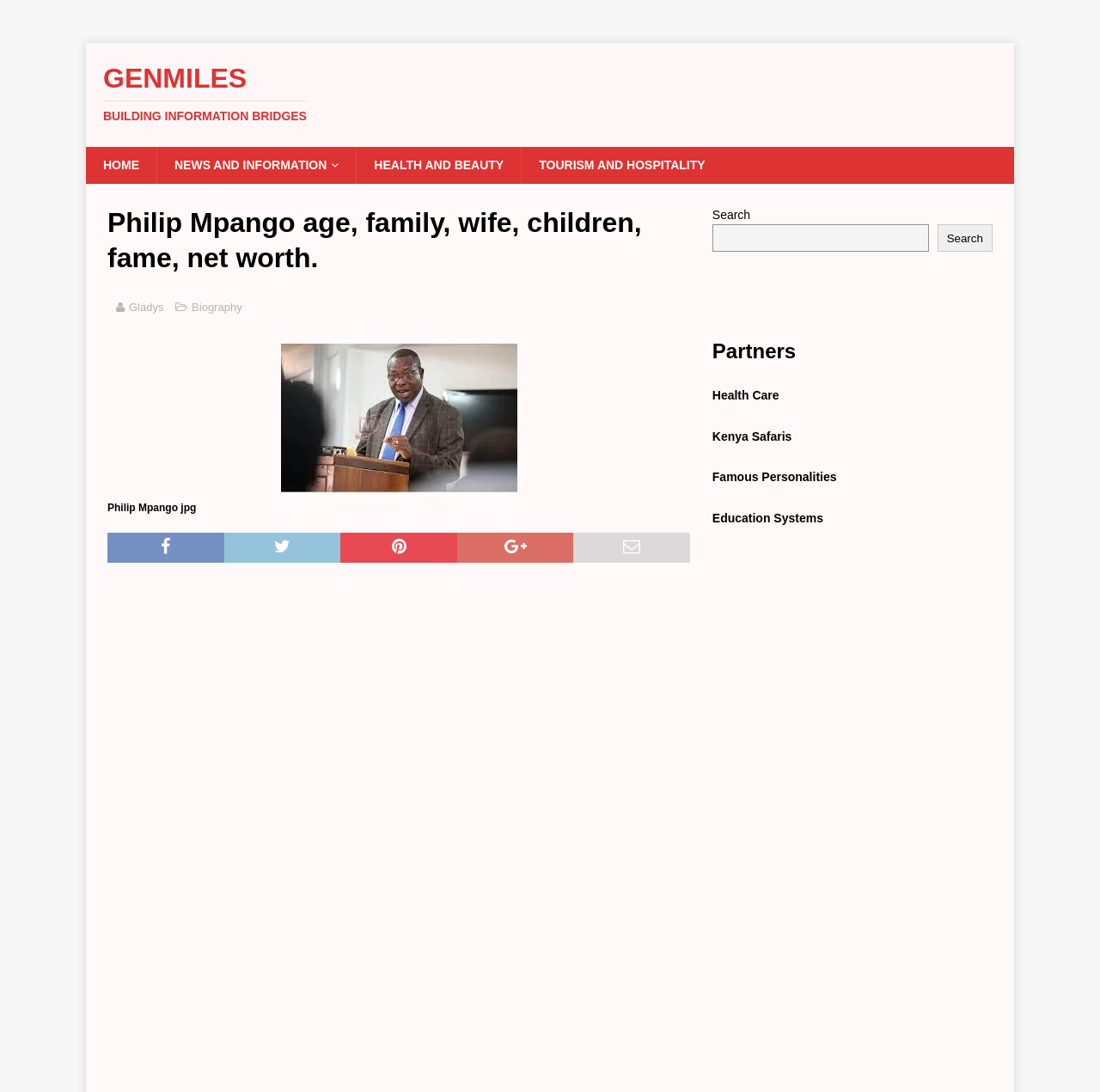Use a single word or phrase to answer the question:
What is the name of the person in the biography?

Philip Mpango